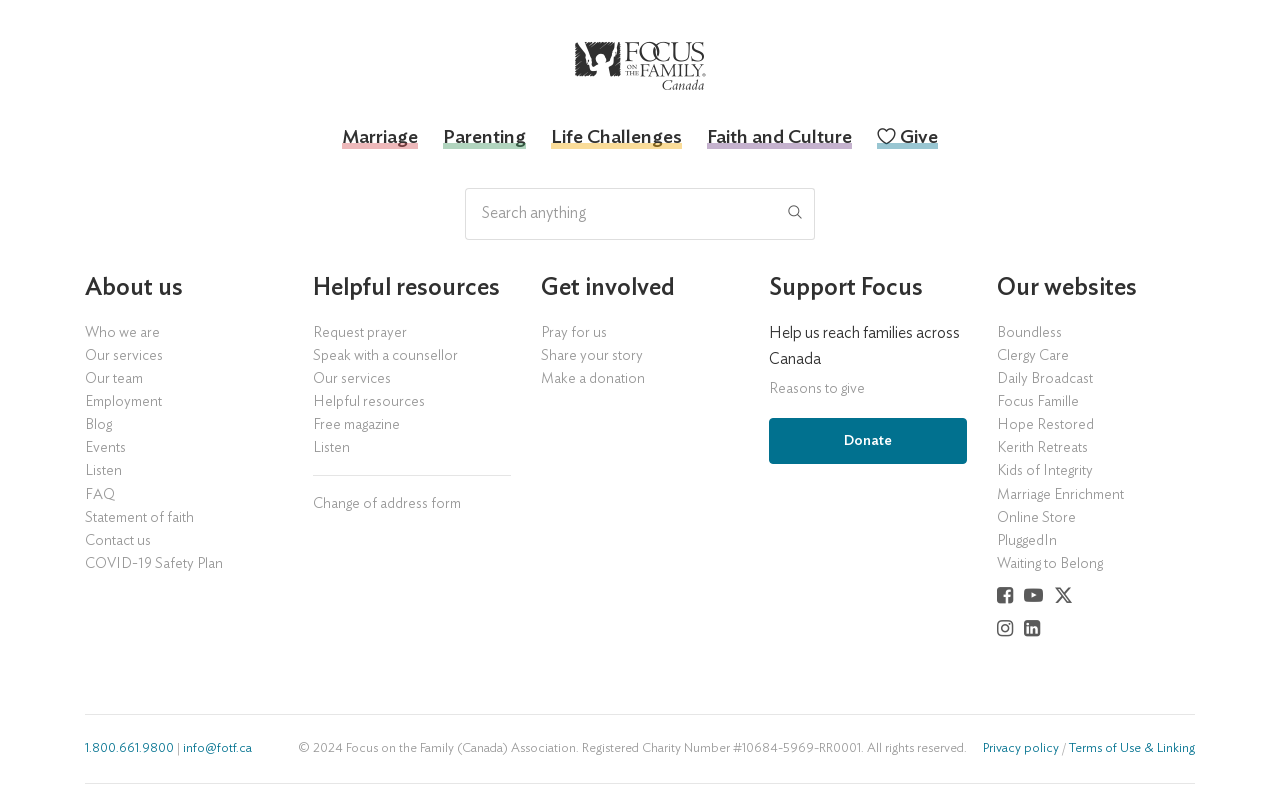Bounding box coordinates are specified in the format (top-left x, top-left y, bottom-right x, bottom-right y). All values are floating point numbers bounded between 0 and 1. Please provide the bounding box coordinate of the region this sentence describes: info@fotf.ca

[0.143, 0.912, 0.197, 0.938]